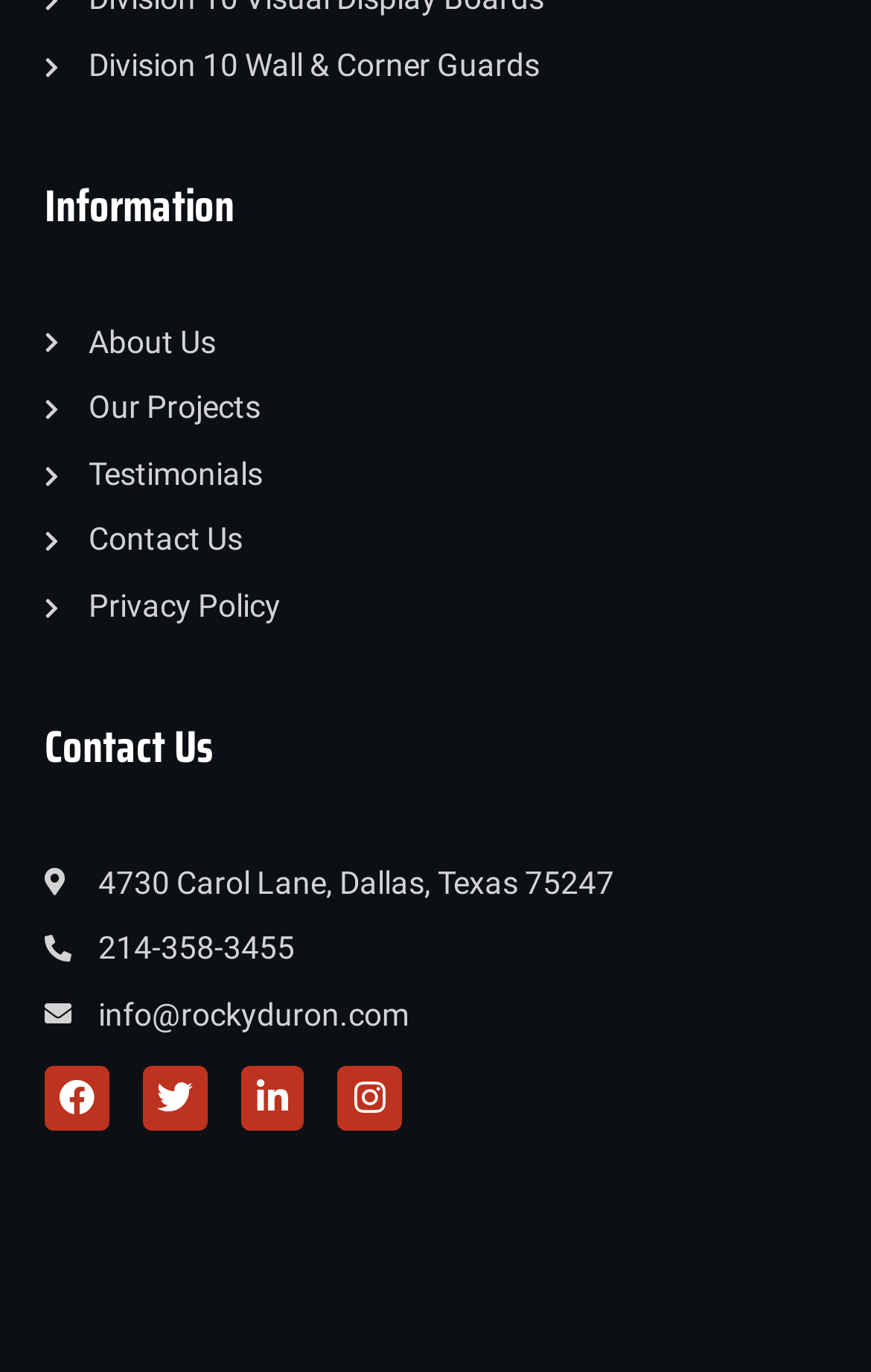How many ways can you contact the company?
Please provide a comprehensive answer based on the contents of the image.

I counted the number of contact methods provided under the 'Contact Us' heading. There are three links: one for the address, one for the phone number, and one for the email address. This indicates that the company can be contacted through these three methods.